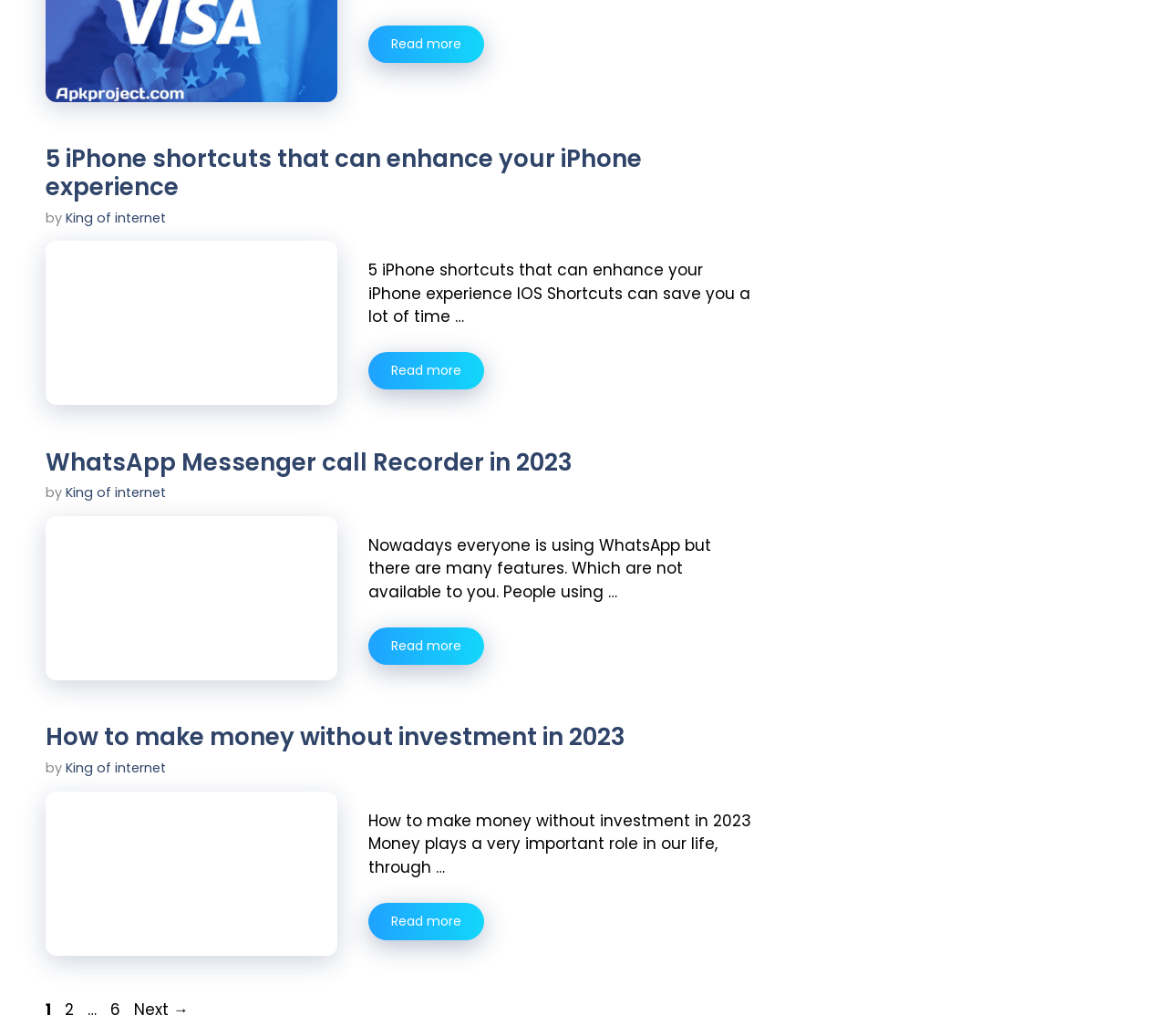How many articles are on this page?
Please use the visual content to give a single word or phrase answer.

3